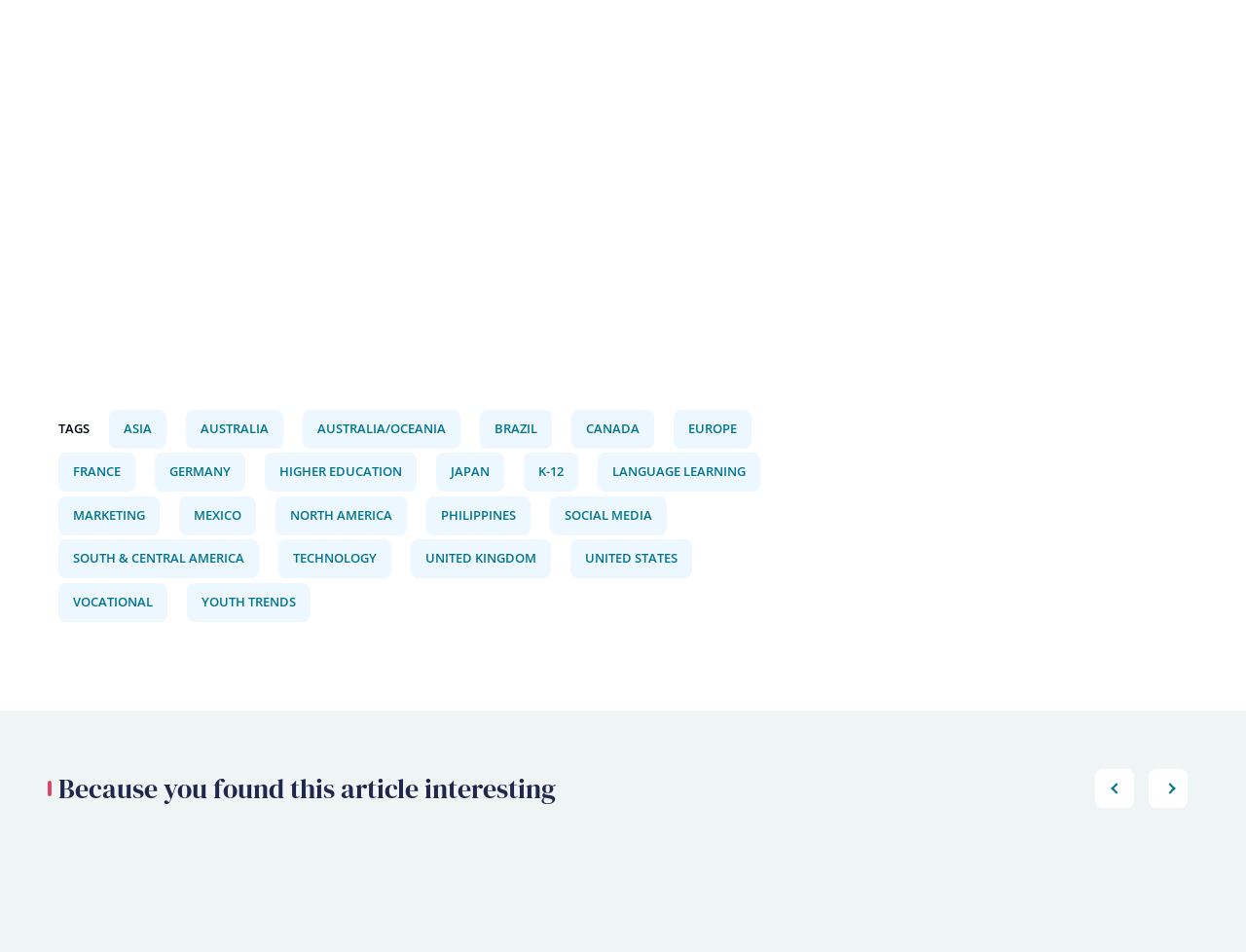Utilize the details in the image to thoroughly answer the following question: Is there a heading on the webpage that says 'Because you found this article interesting'?

There is a heading on the webpage with a bounding box coordinate of [0.047, 0.809, 0.446, 0.848] that says 'Because you found this article interesting', which is indicated by the StaticText with the same text.